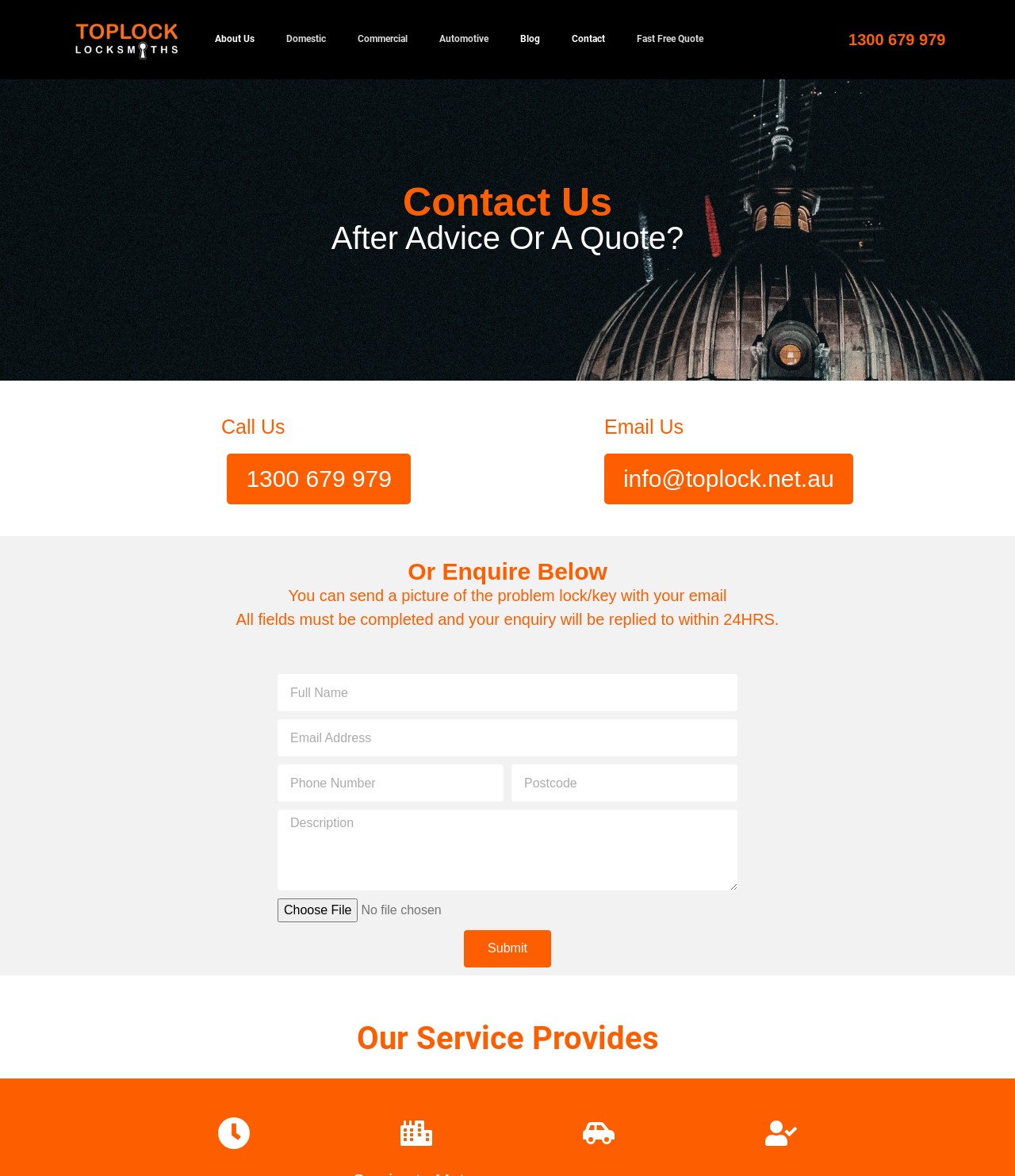Please find the bounding box coordinates in the format (top-left x, top-left y, bottom-right x, bottom-right y) for the given element description. Ensure the coordinates are floating point numbers between 0 and 1. Description: Amnesty International

None